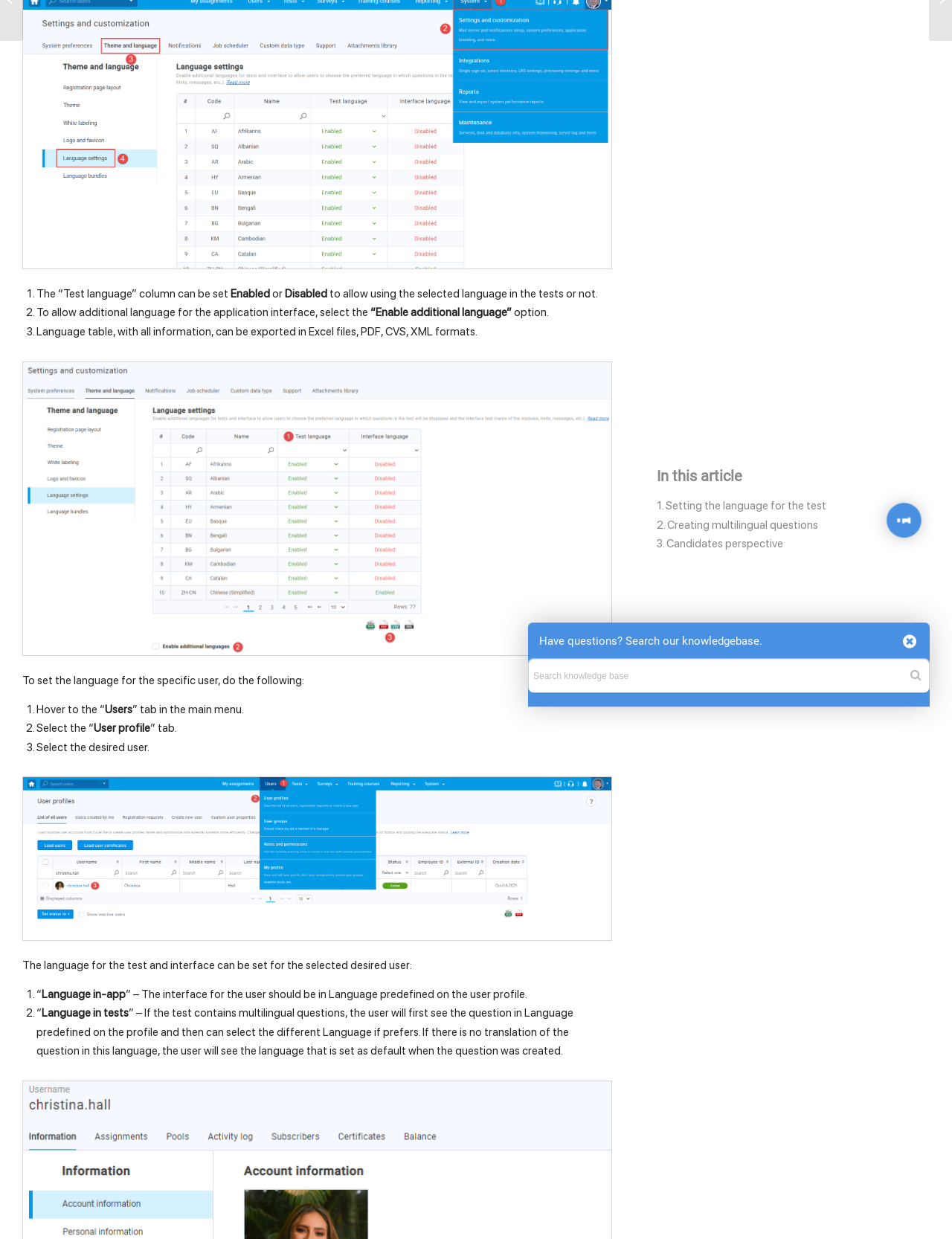Determine the bounding box for the UI element that matches this description: "Rules for question editing".

[0.69, 0.349, 0.93, 0.367]